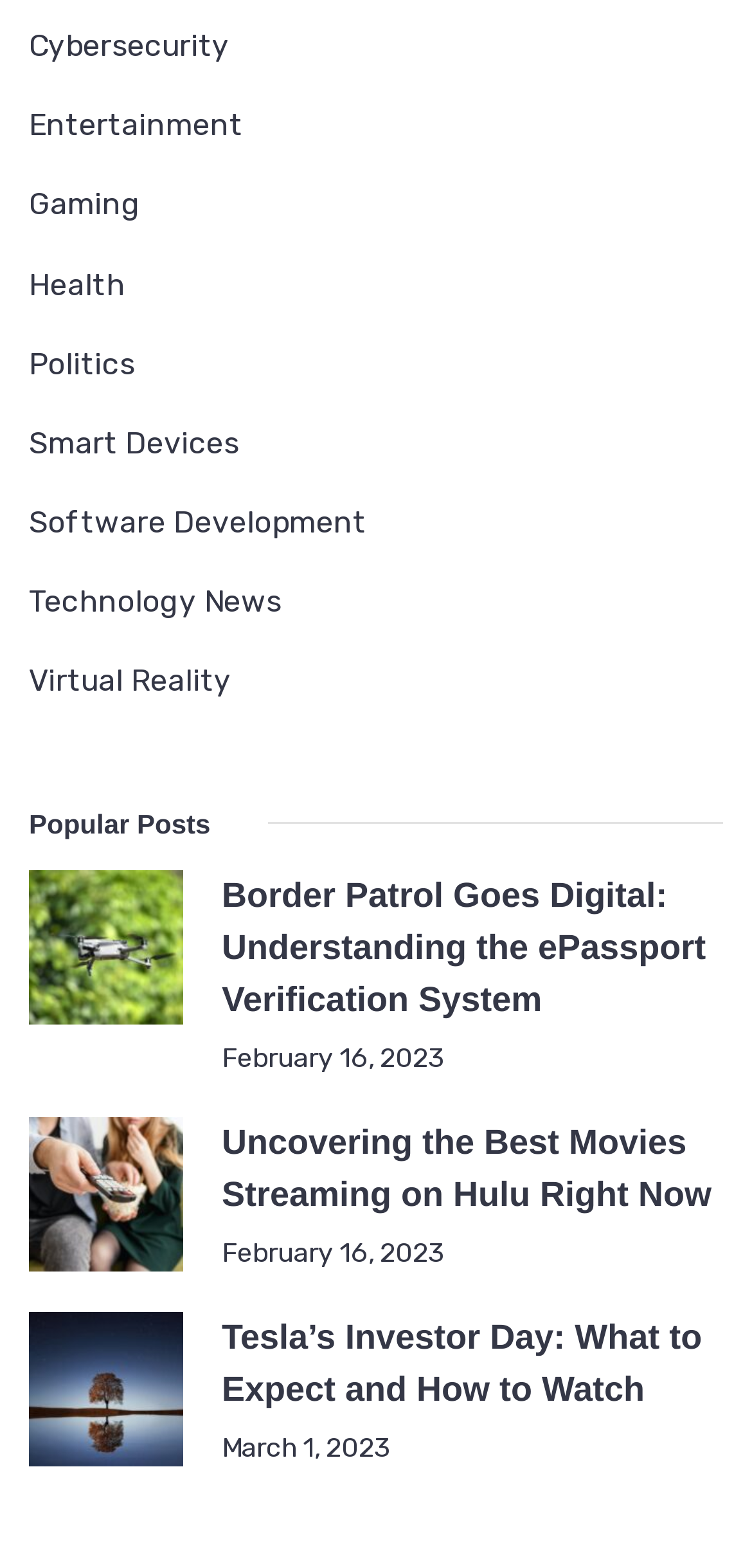Carefully examine the image and provide an in-depth answer to the question: What is the date of the second popular post?

Under the 'Popular Posts' heading, I can see the second post with a date 'February 16, 2023', which is a link.